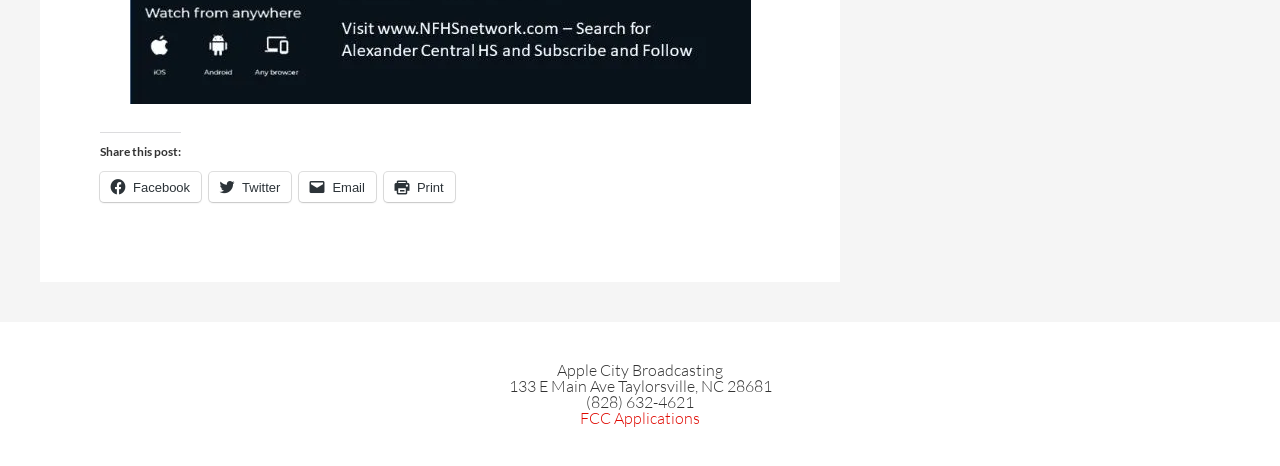Using the provided description Email, find the bounding box coordinates for the UI element. Provide the coordinates in (top-left x, top-left y, bottom-right x, bottom-right y) format, ensuring all values are between 0 and 1.

[0.234, 0.369, 0.294, 0.434]